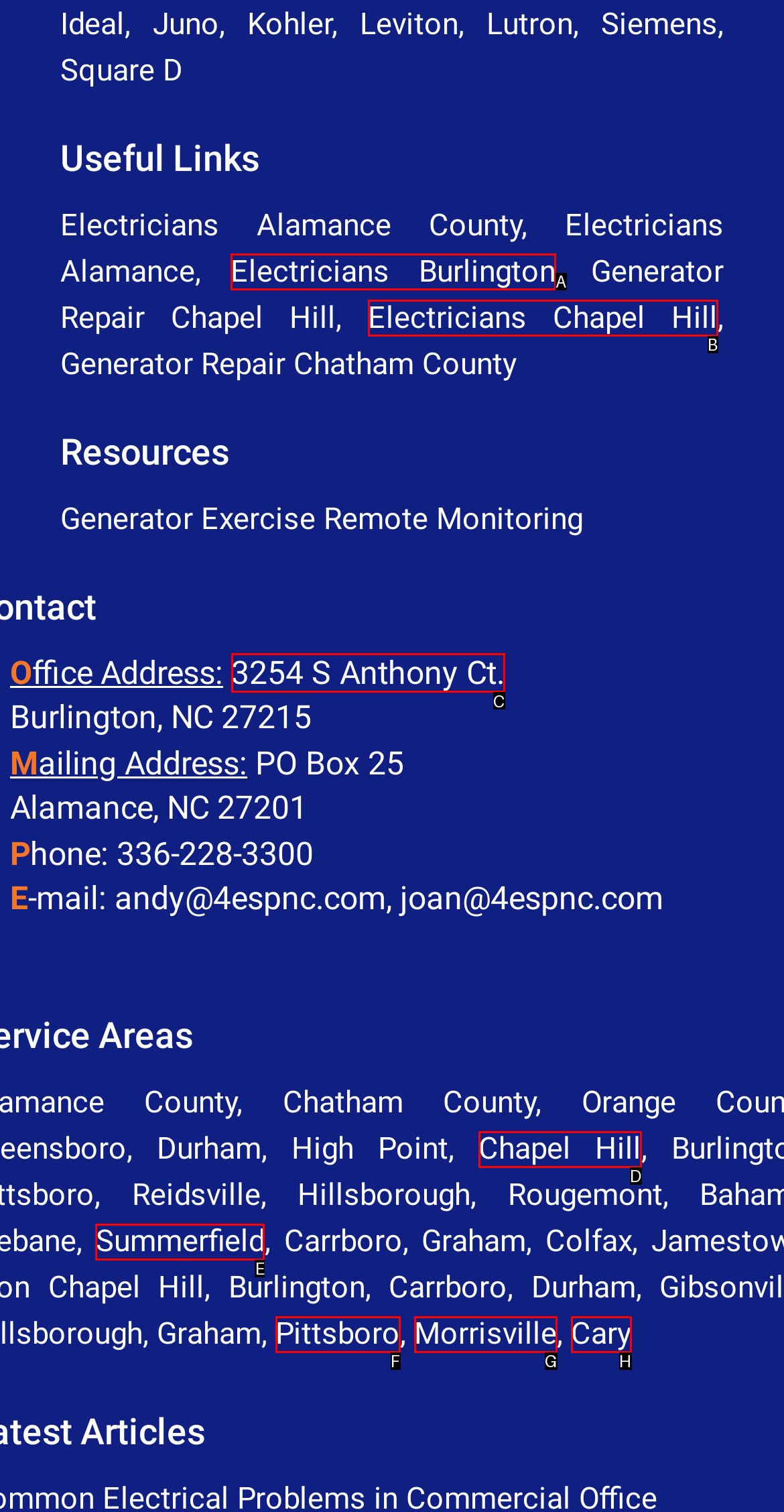Given the task: Check the office address, indicate which boxed UI element should be clicked. Provide your answer using the letter associated with the correct choice.

C